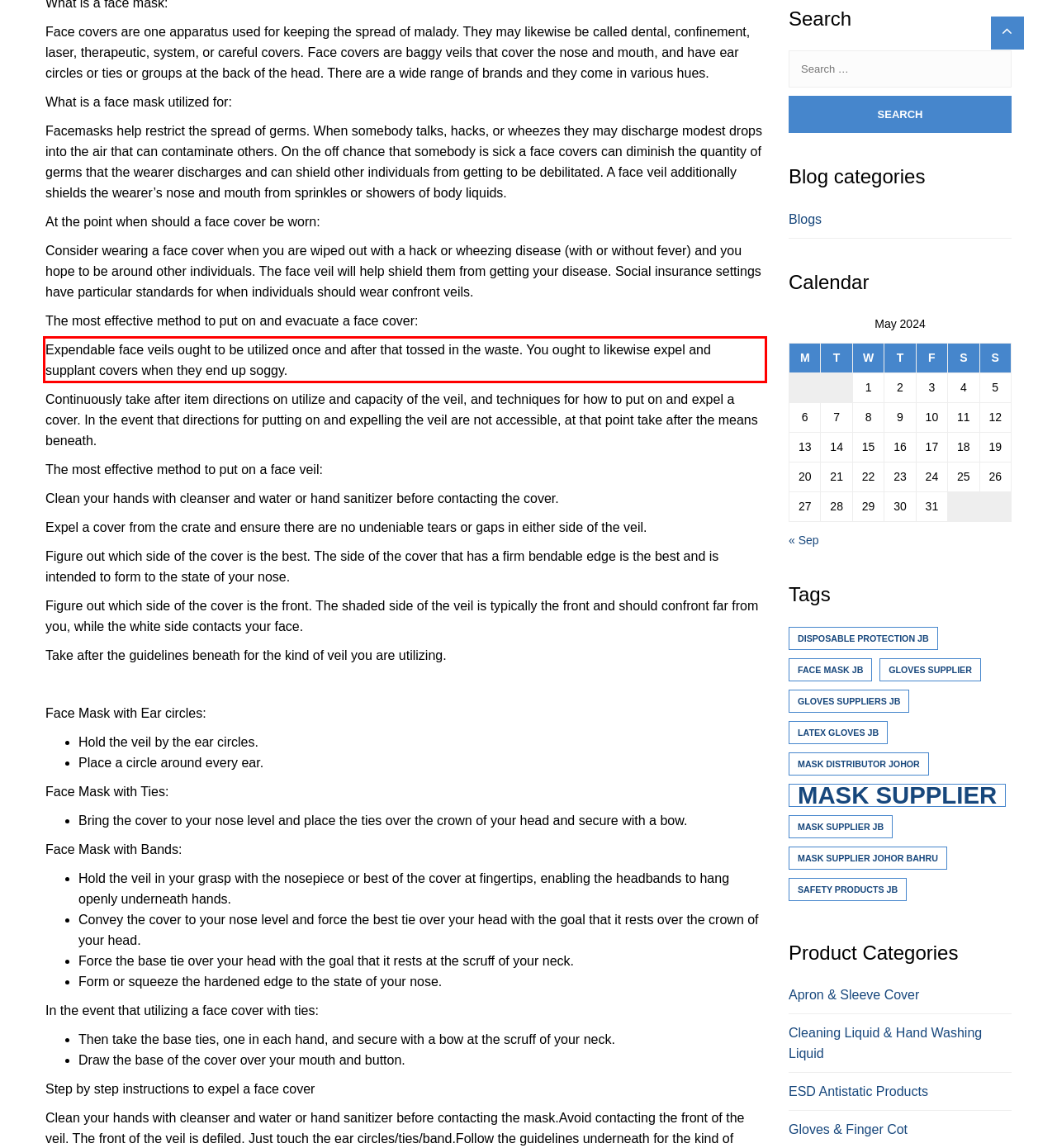You are provided with a screenshot of a webpage that includes a UI element enclosed in a red rectangle. Extract the text content inside this red rectangle.

Expendable face veils ought to be utilized once and after that tossed in the waste. You ought to likewise expel and supplant covers when they end up soggy.